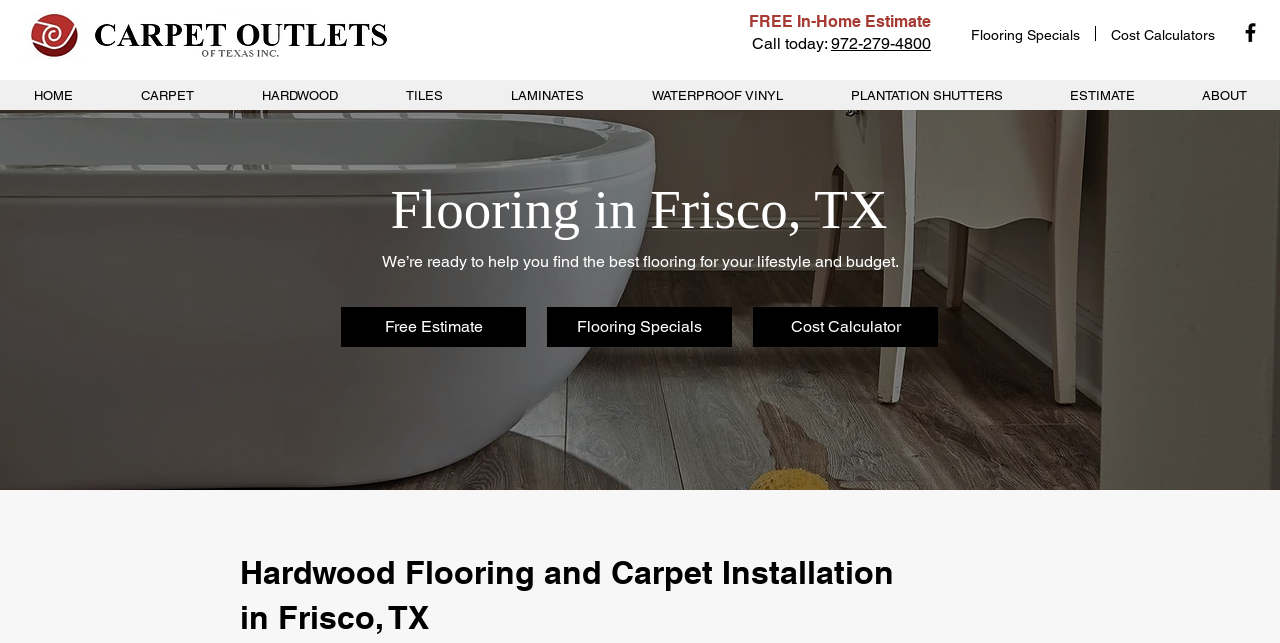Can you find the bounding box coordinates for the UI element given this description: "WATERPROOF VINYL"? Provide the coordinates as four float numbers between 0 and 1: [left, top, right, bottom].

[0.483, 0.135, 0.638, 0.159]